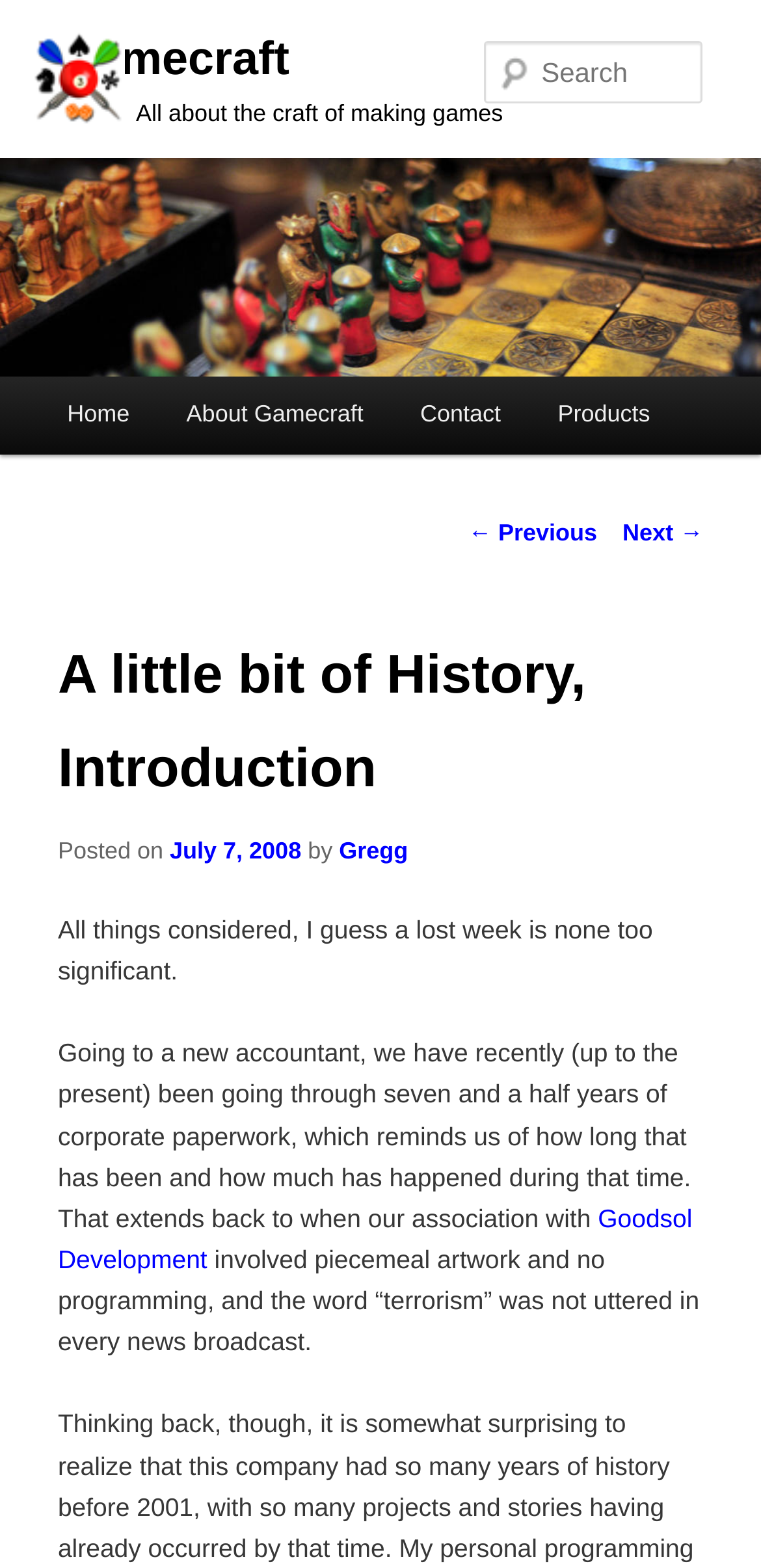Identify the bounding box coordinates of the element that should be clicked to fulfill this task: "Click on the 'Gamecraft' link". The coordinates should be provided as four float numbers between 0 and 1, i.e., [left, top, right, bottom].

[0.076, 0.021, 0.38, 0.055]